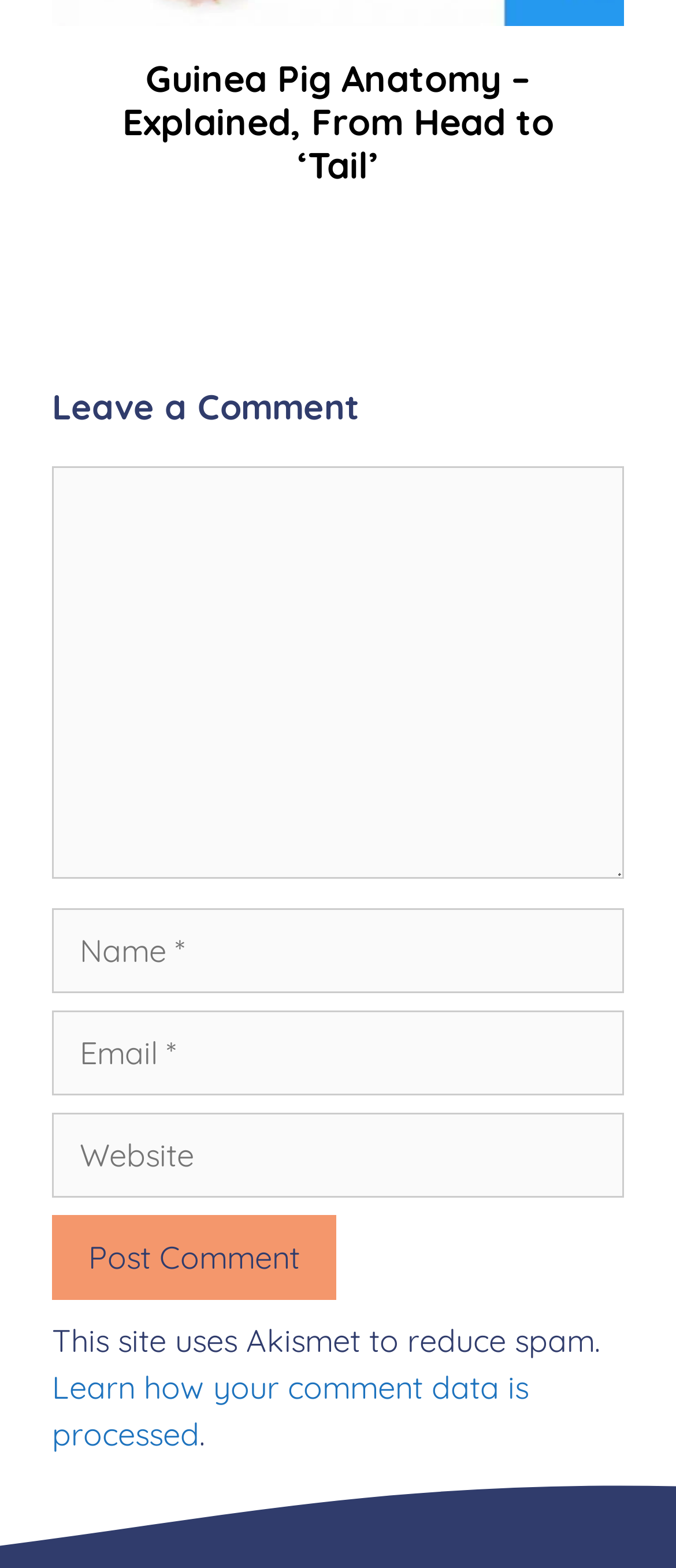What is the purpose of the 'Post Comment' button?
Please analyze the image and answer the question with as much detail as possible.

The 'Post Comment' button is located below the comment form fields and is likely used to submit the comment once the required fields are filled in.